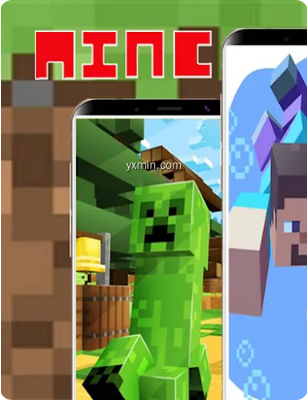What is the color of the title 'MINE'?
Answer the question with as much detail as possible.

The caption describes the title 'MINE' as being 'styled in eye-catching red letters', indicating that the title is in red color.